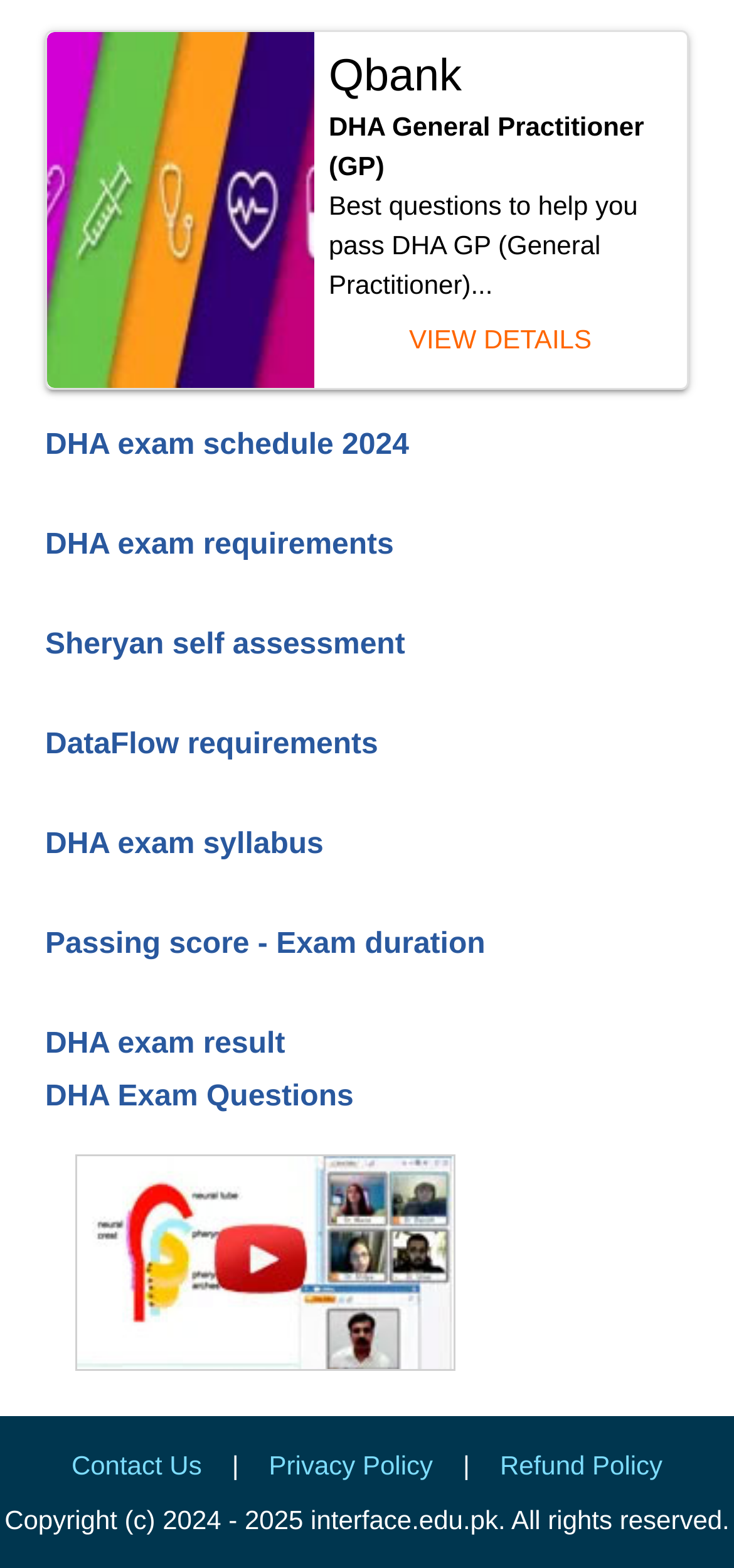What is the name of the exam?
Please provide a full and detailed response to the question.

The name of the exam can be determined by looking at the image at the top of the webpage, which is labeled as 'DHA General Practitioner (GP)'. This image is likely a logo or a banner for the exam.